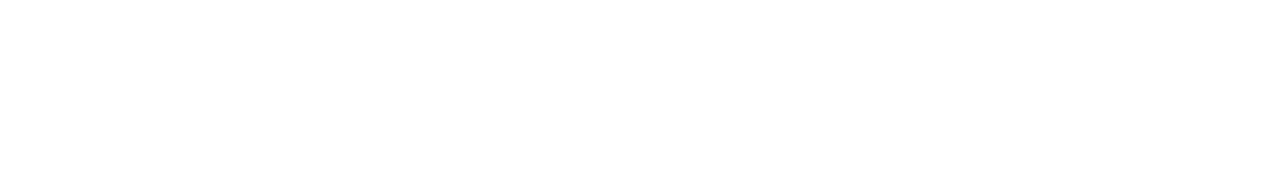What are the main sections on this website?
Examine the screenshot and reply with a single word or phrase.

About us, Advertise, Site map, etc.